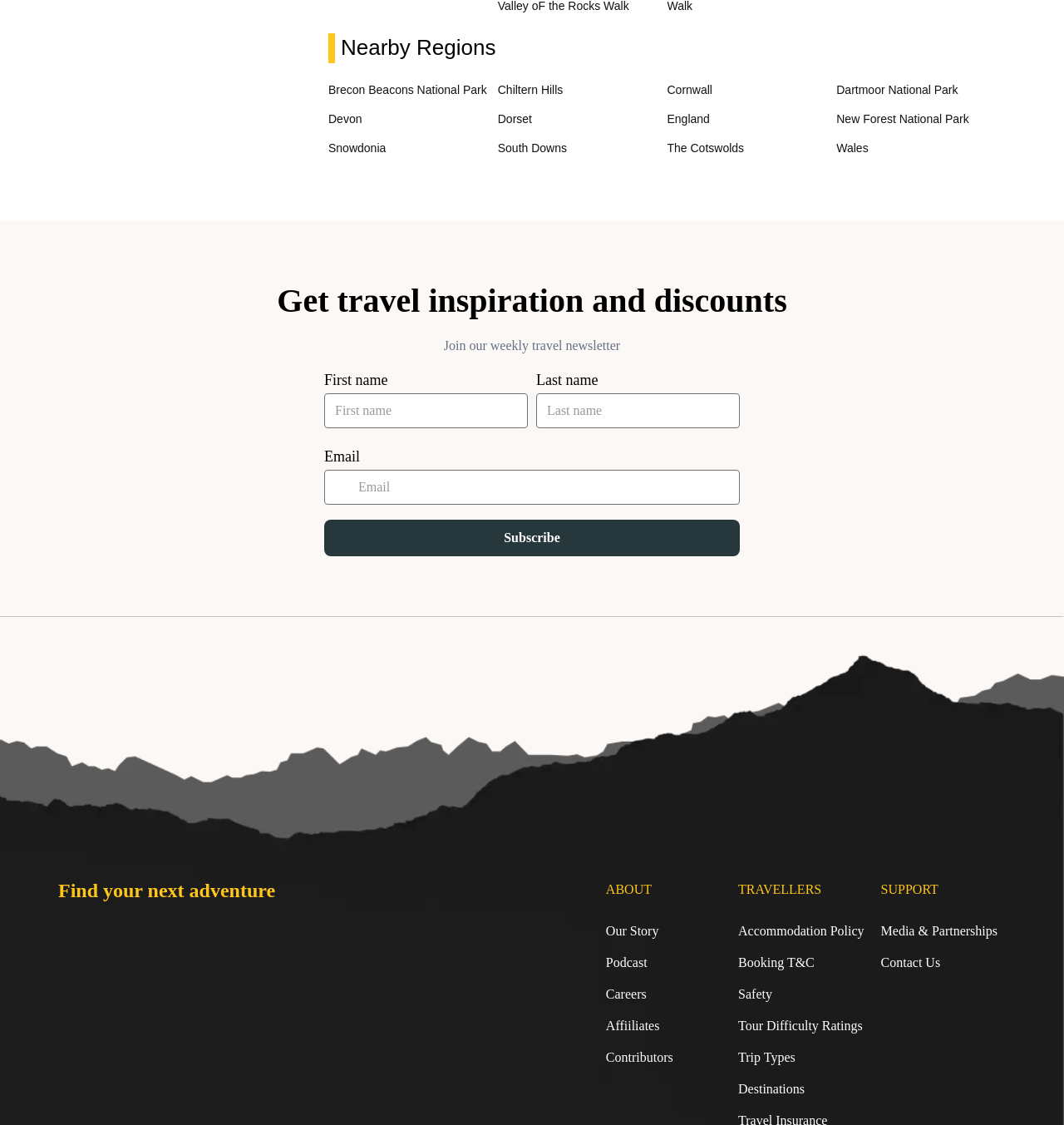Find the bounding box coordinates for the element that must be clicked to complete the instruction: "Subscribe to the newsletter". The coordinates should be four float numbers between 0 and 1, indicated as [left, top, right, bottom].

[0.305, 0.521, 0.695, 0.553]